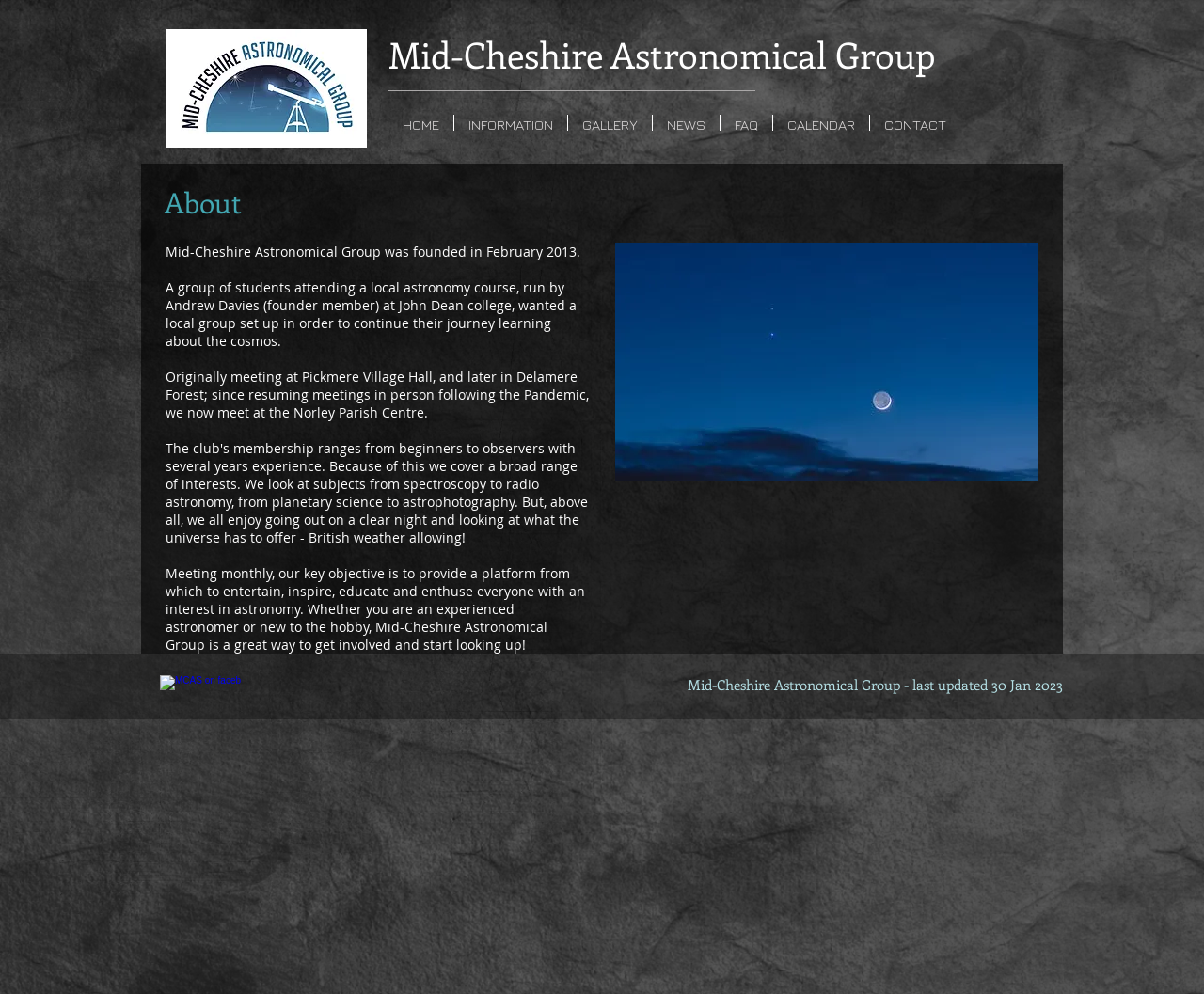Can you find the bounding box coordinates for the element that needs to be clicked to execute this instruction: "Visit MCAS on facebook"? The coordinates should be given as four float numbers between 0 and 1, i.e., [left, top, right, bottom].

[0.133, 0.679, 0.2, 0.695]